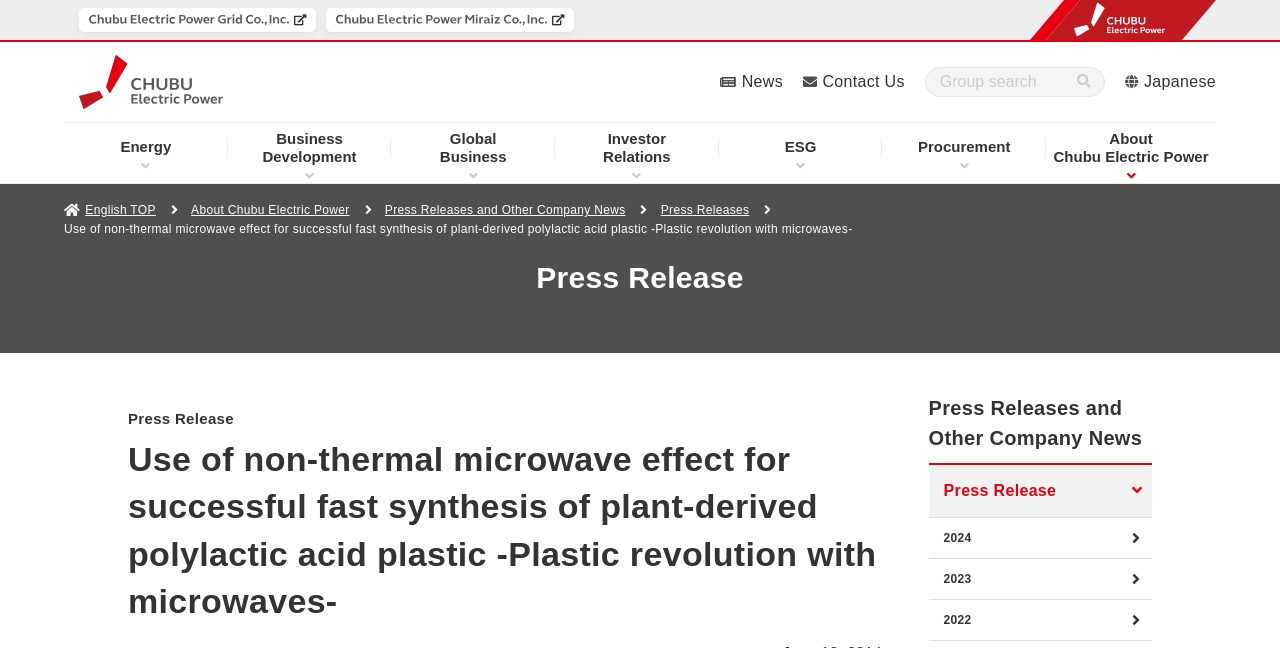Pinpoint the bounding box coordinates of the area that must be clicked to complete this instruction: "Click the 'English TOP' link".

[0.067, 0.313, 0.122, 0.335]